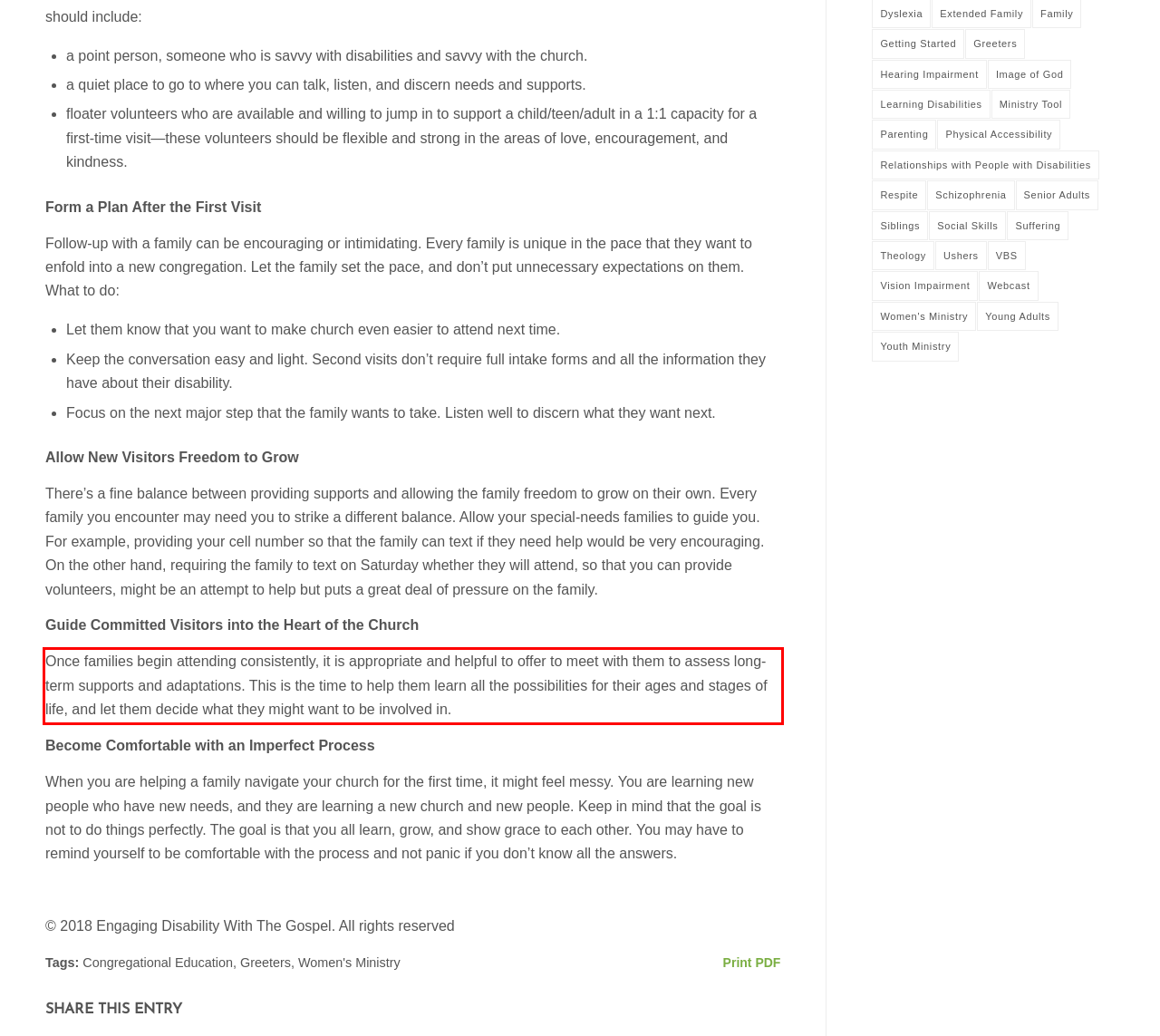You have a webpage screenshot with a red rectangle surrounding a UI element. Extract the text content from within this red bounding box.

Once families begin attending consistently, it is appropriate and helpful to offer to meet with them to assess long-term supports and adaptations. This is the time to help them learn all the possibilities for their ages and stages of life, and let them decide what they might want to be involved in.